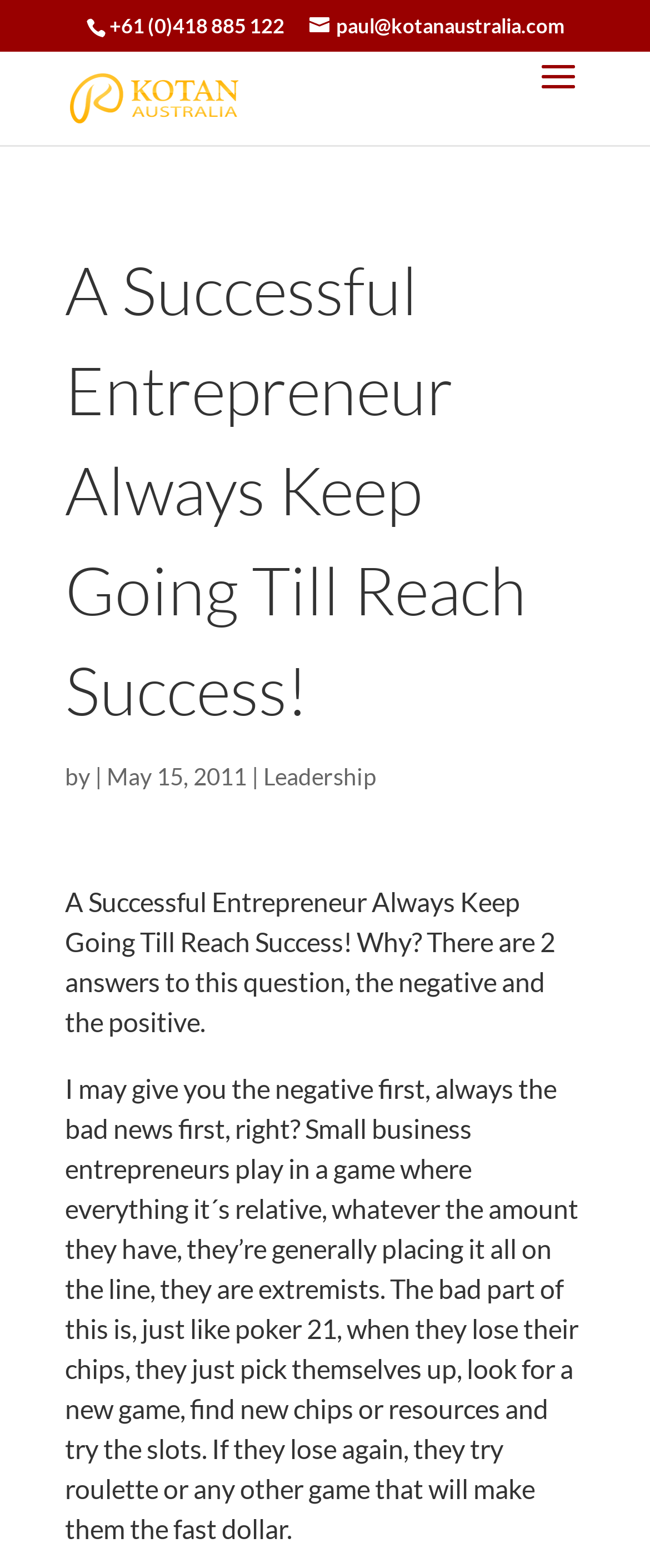What is the main idea of the first paragraph?
Give a one-word or short-phrase answer derived from the screenshot.

Entrepreneurs take risks